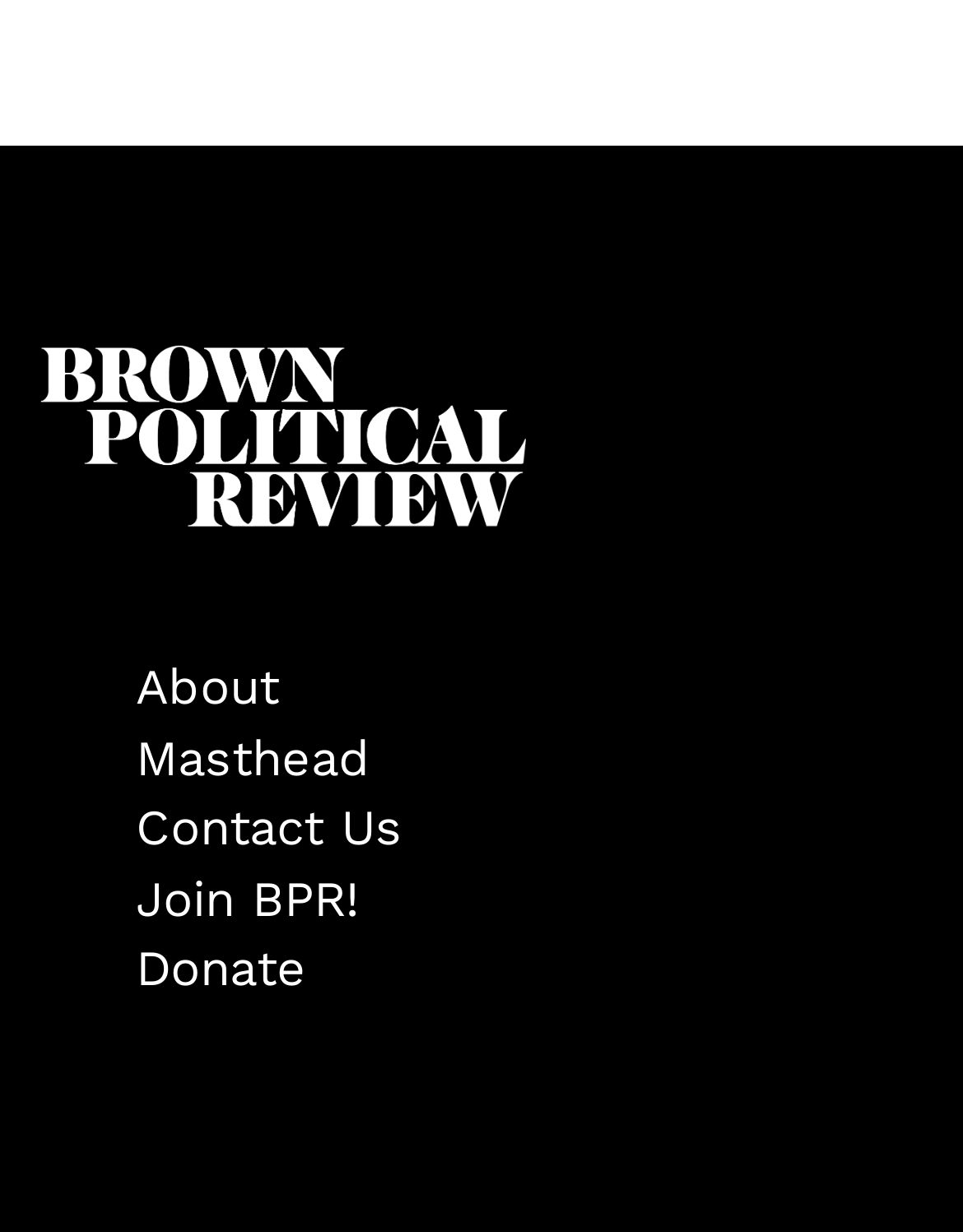Identify the bounding box for the UI element that is described as follows: "Join BPR!".

[0.141, 0.705, 0.372, 0.753]